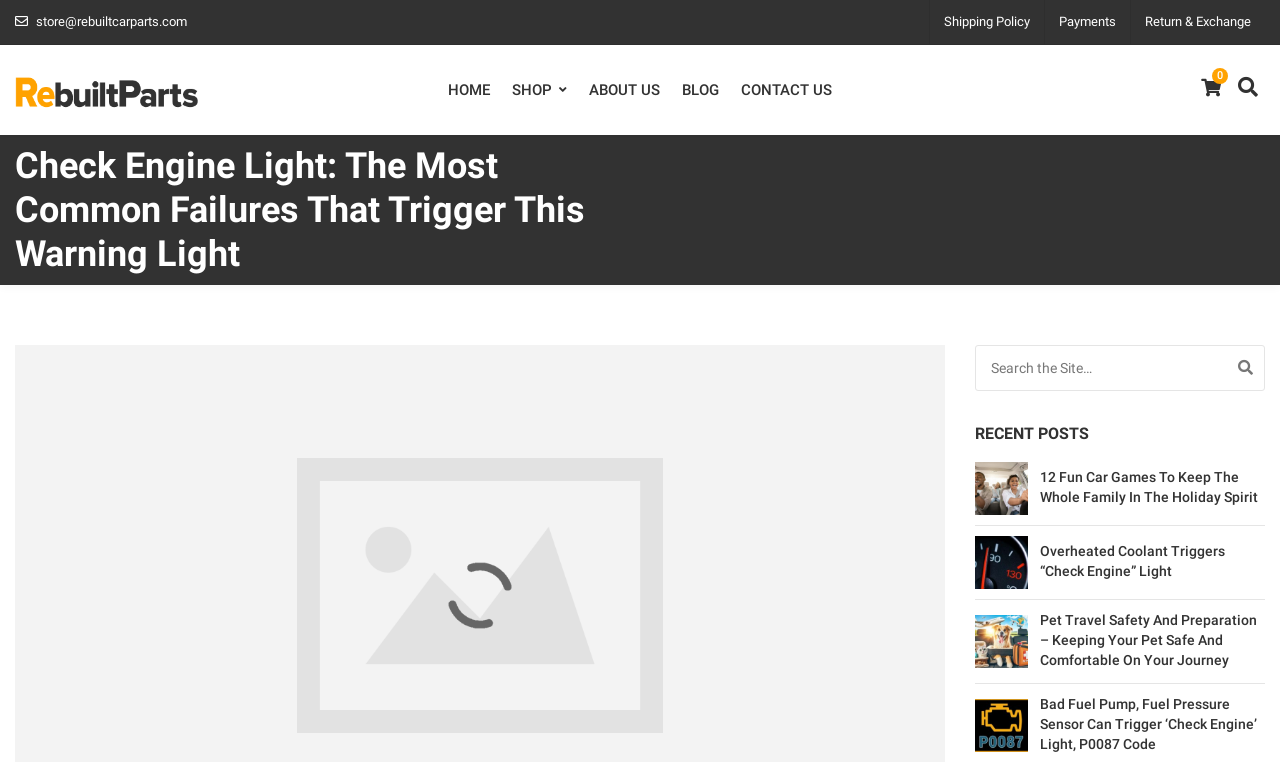Please specify the bounding box coordinates of the region to click in order to perform the following instruction: "Contact us".

[0.579, 0.079, 0.65, 0.157]